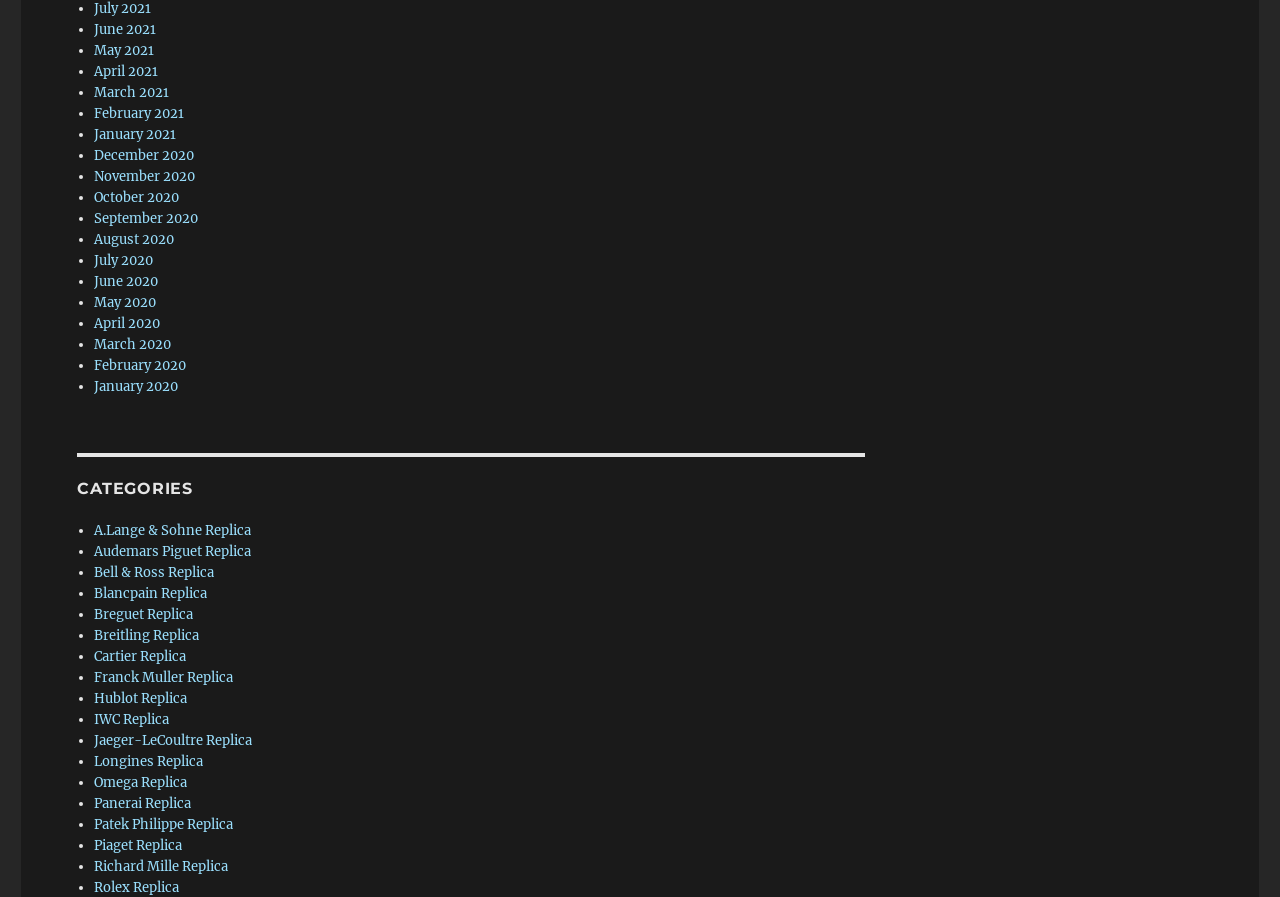Specify the bounding box coordinates of the region I need to click to perform the following instruction: "View A.Lange & Sohne Replica". The coordinates must be four float numbers in the range of 0 to 1, i.e., [left, top, right, bottom].

[0.073, 0.582, 0.196, 0.601]